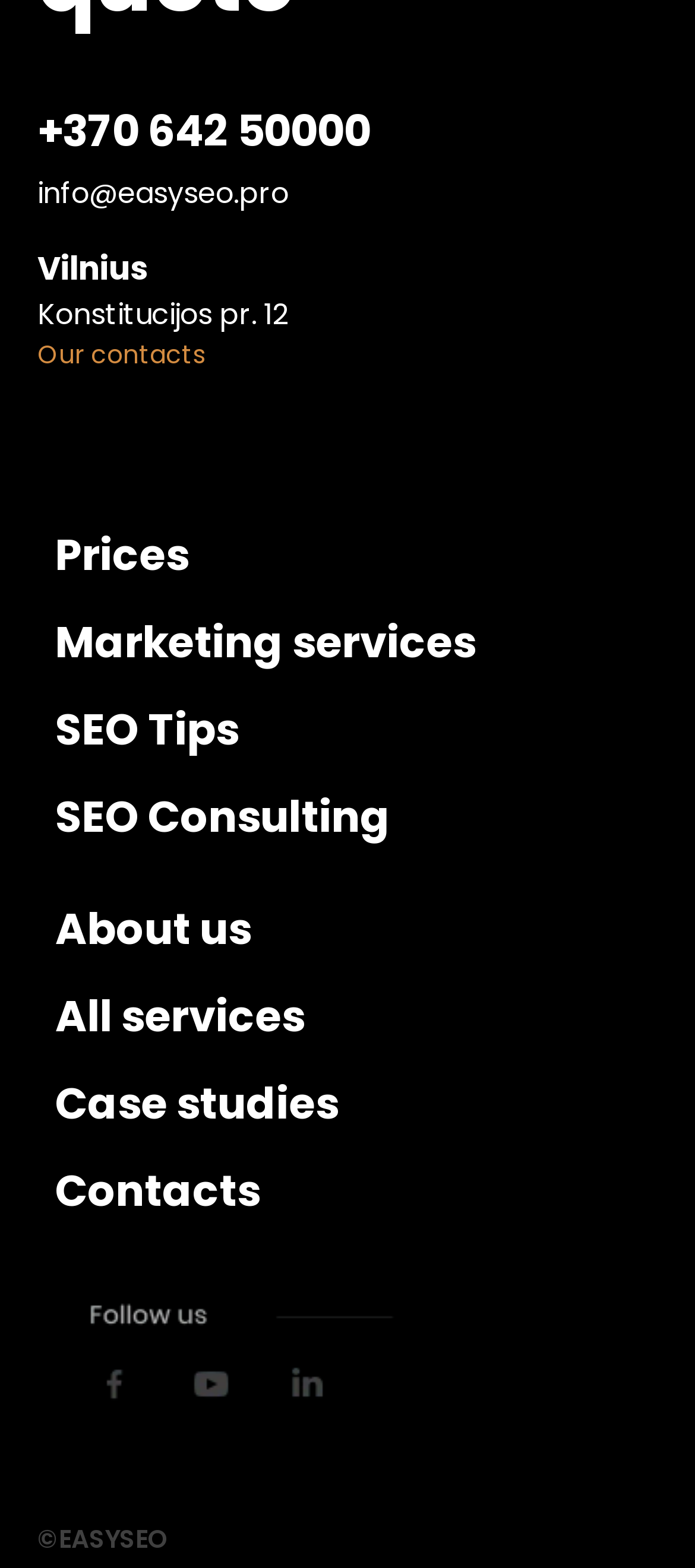Determine the coordinates of the bounding box that should be clicked to complete the instruction: "check prices". The coordinates should be represented by four float numbers between 0 and 1: [left, top, right, bottom].

[0.079, 0.335, 0.272, 0.372]